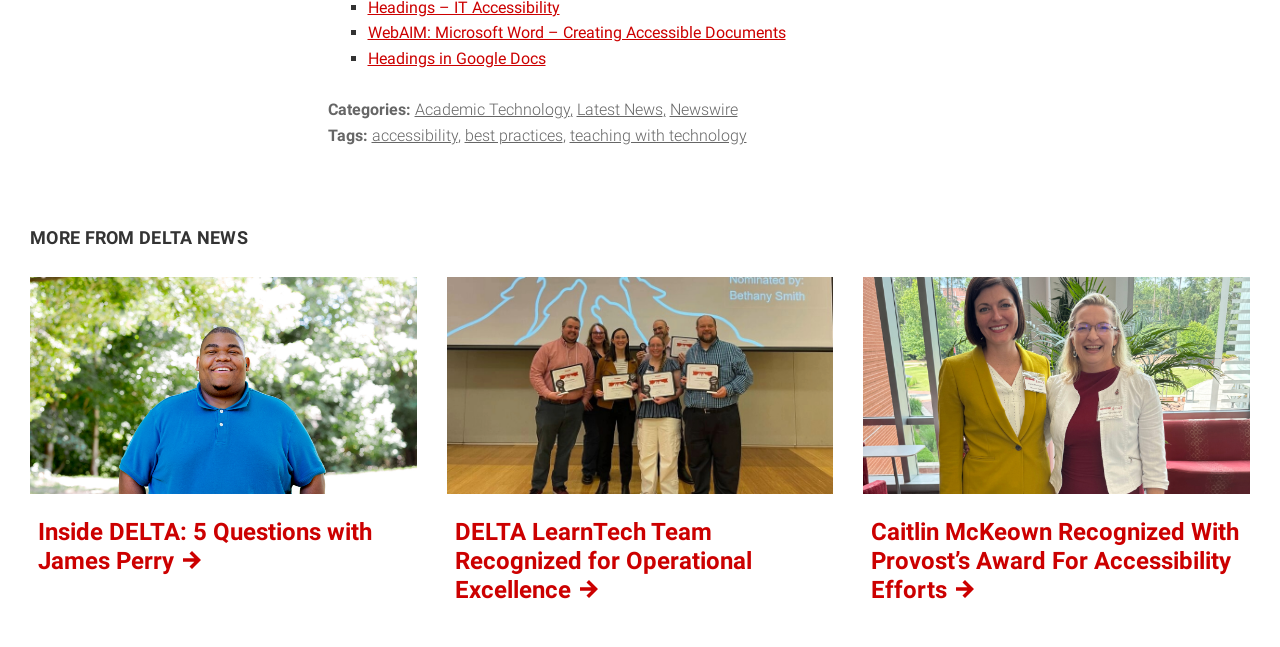Please provide the bounding box coordinate of the region that matches the element description: Newswire. Coordinates should be in the format (top-left x, top-left y, bottom-right x, bottom-right y) and all values should be between 0 and 1.

[0.523, 0.155, 0.576, 0.184]